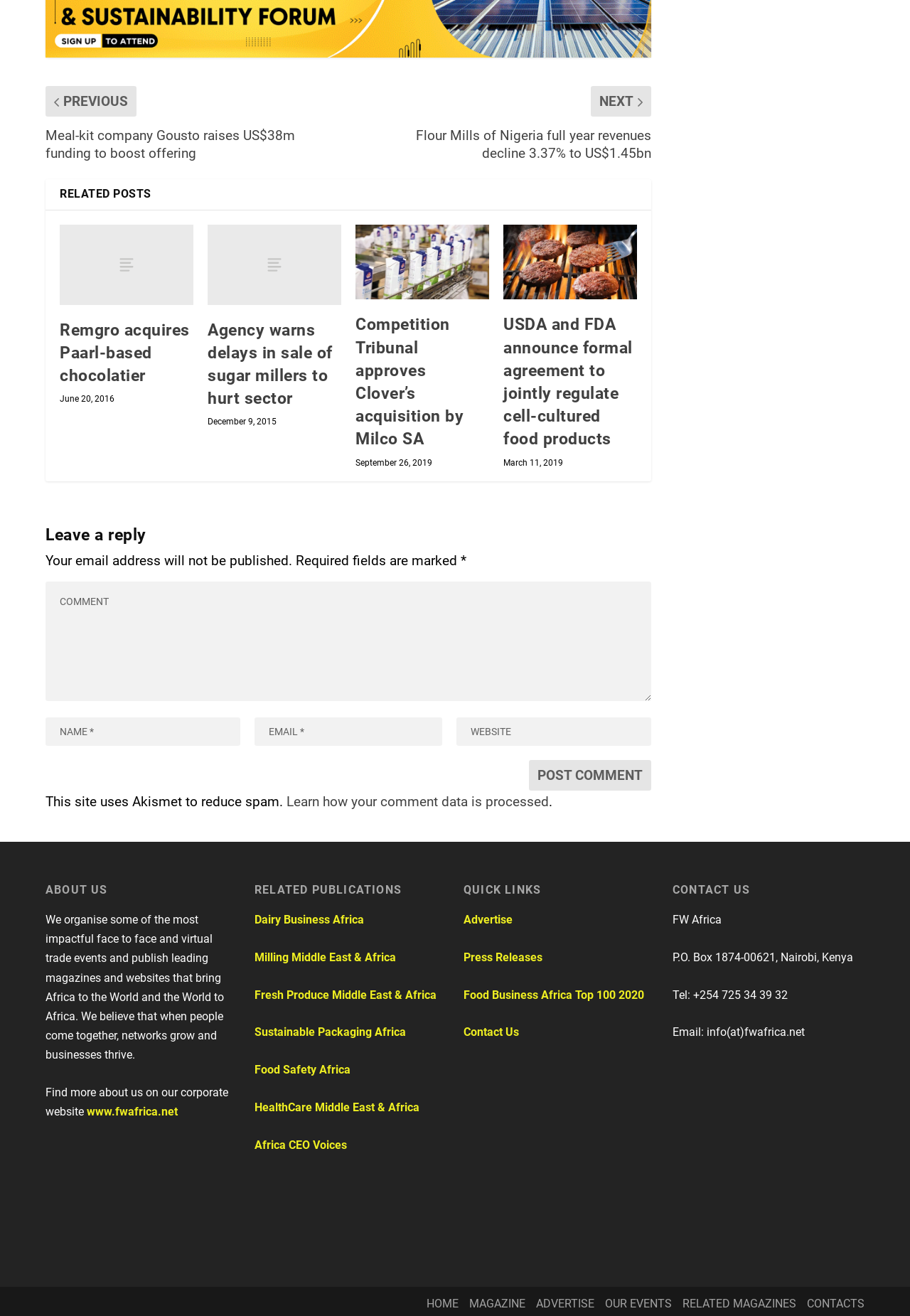Please predict the bounding box coordinates of the element's region where a click is necessary to complete the following instruction: "View the 'ABOUT US' section". The coordinates should be represented by four float numbers between 0 and 1, i.e., [left, top, right, bottom].

[0.05, 0.684, 0.261, 0.693]